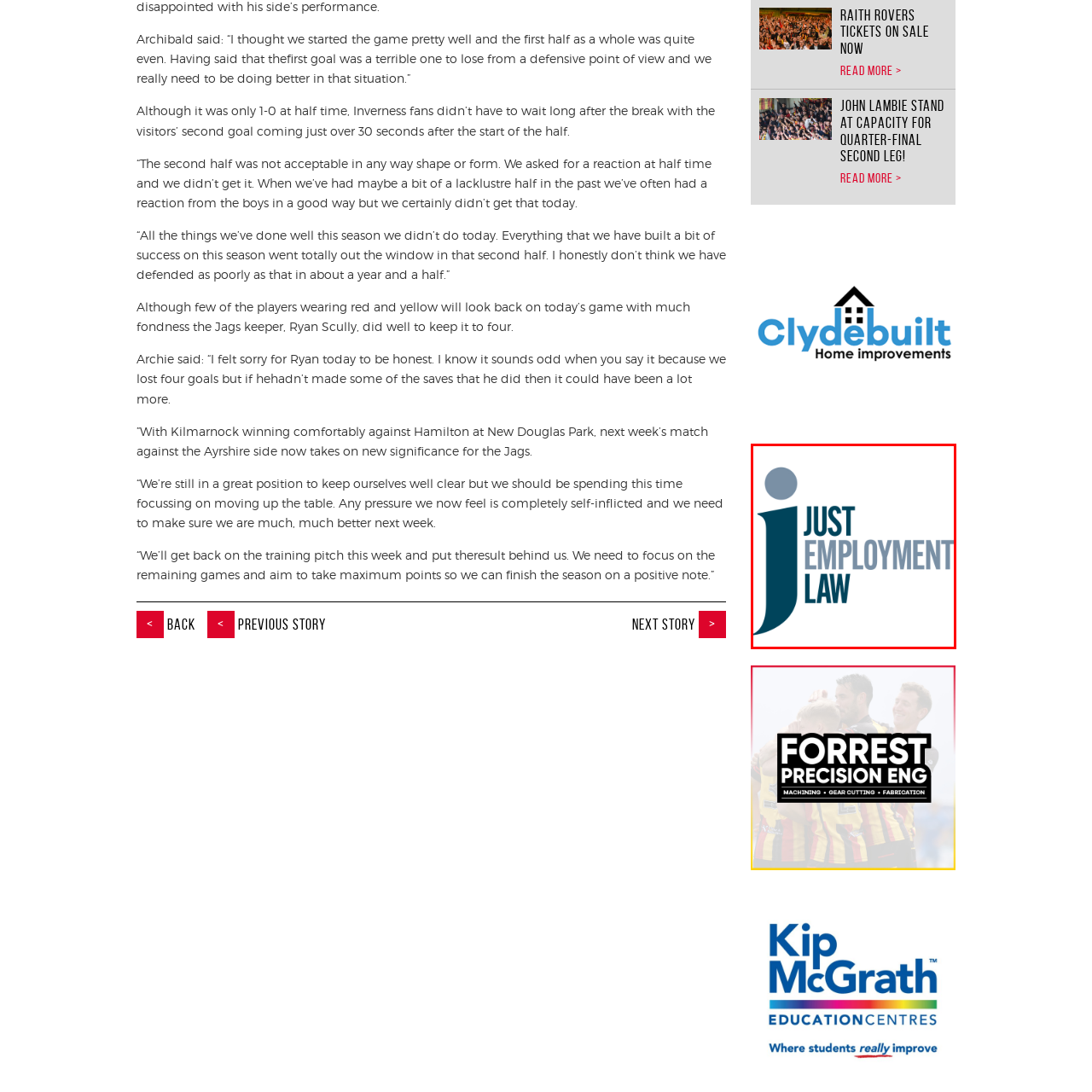Elaborate on the contents of the image highlighted by the red boundary in detail.

The image presents the logo of "Just Employment Law." The design features a stylized lowercase "j" in a bold, dark blue font, accompanied by the phrase "JUST EMPLOYMENT LAW" in a modern, clean typeface. The "J" is prominently designed, highlighted by a circular element above it in a lighter shade of blue, symbolizing professionalism and approachability. This logo embodies the firm's dedication to providing expert legal services focused on employment law, reflecting a commitment to justice and fair practices in the workplace.